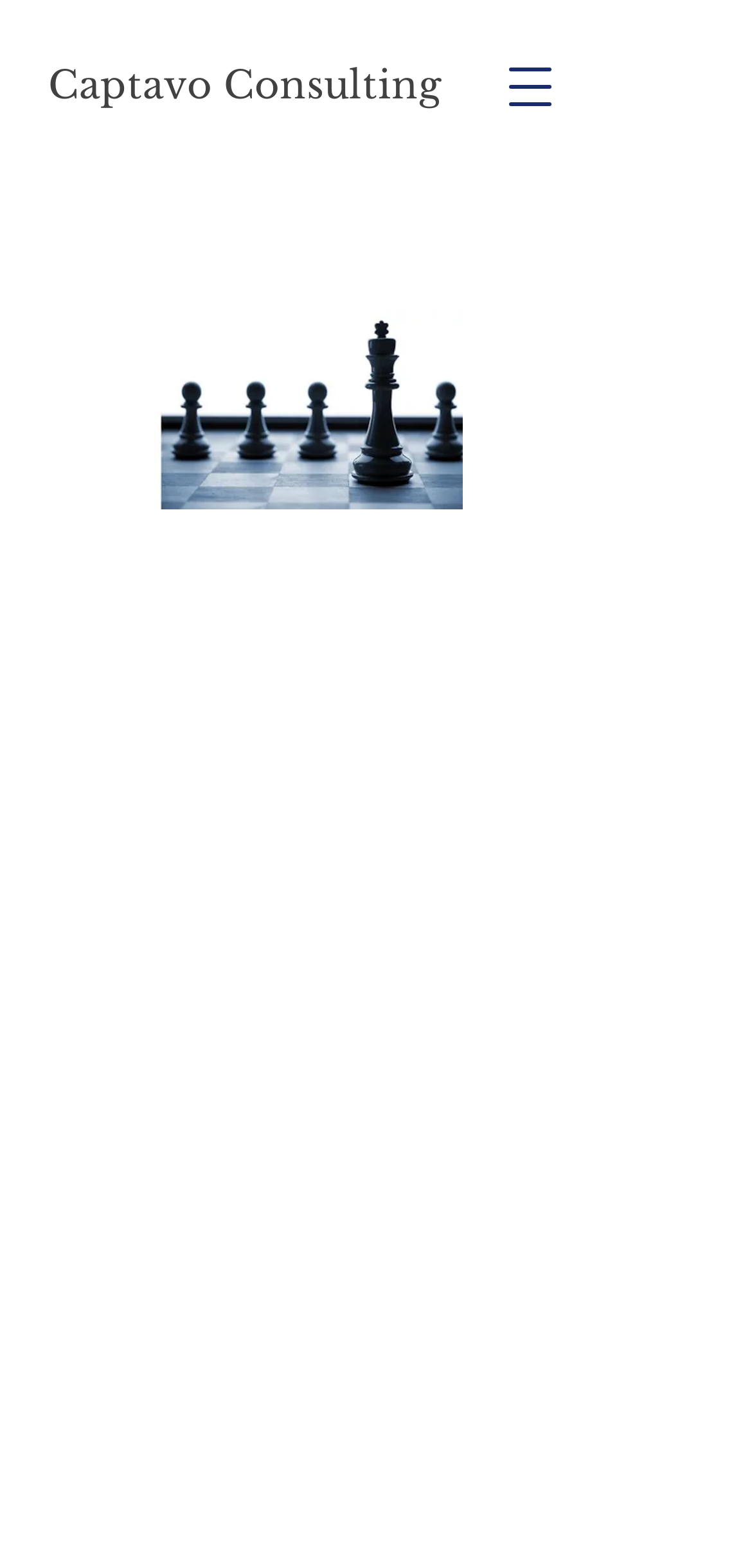Describe all the key features and sections of the webpage thoroughly.

The webpage is focused on IT strategy and optimization, with a prominent link to "Captavo Consulting" at the top left corner. To the right of the link is a button to open a navigation menu. Below these elements, a heading titled "Strategy" is centered, followed by an image related to strategy, taking up a significant portion of the page.

Below the image, there are three blocks of text. The first block discusses the importance of a CIO leading and driving a strategy, emphasizing the need for a team with a sense of ownership. The second block advises on selecting direct reports who are passionate about strategy and engaging leaders who need to develop a stronger strategic focus. The third block explains the classic approach of aligning IT strategy with business strategy, highlighting the role of a CIO in educating others and themselves to deep dive into the business. Captavo's services are mentioned at the end of this block.